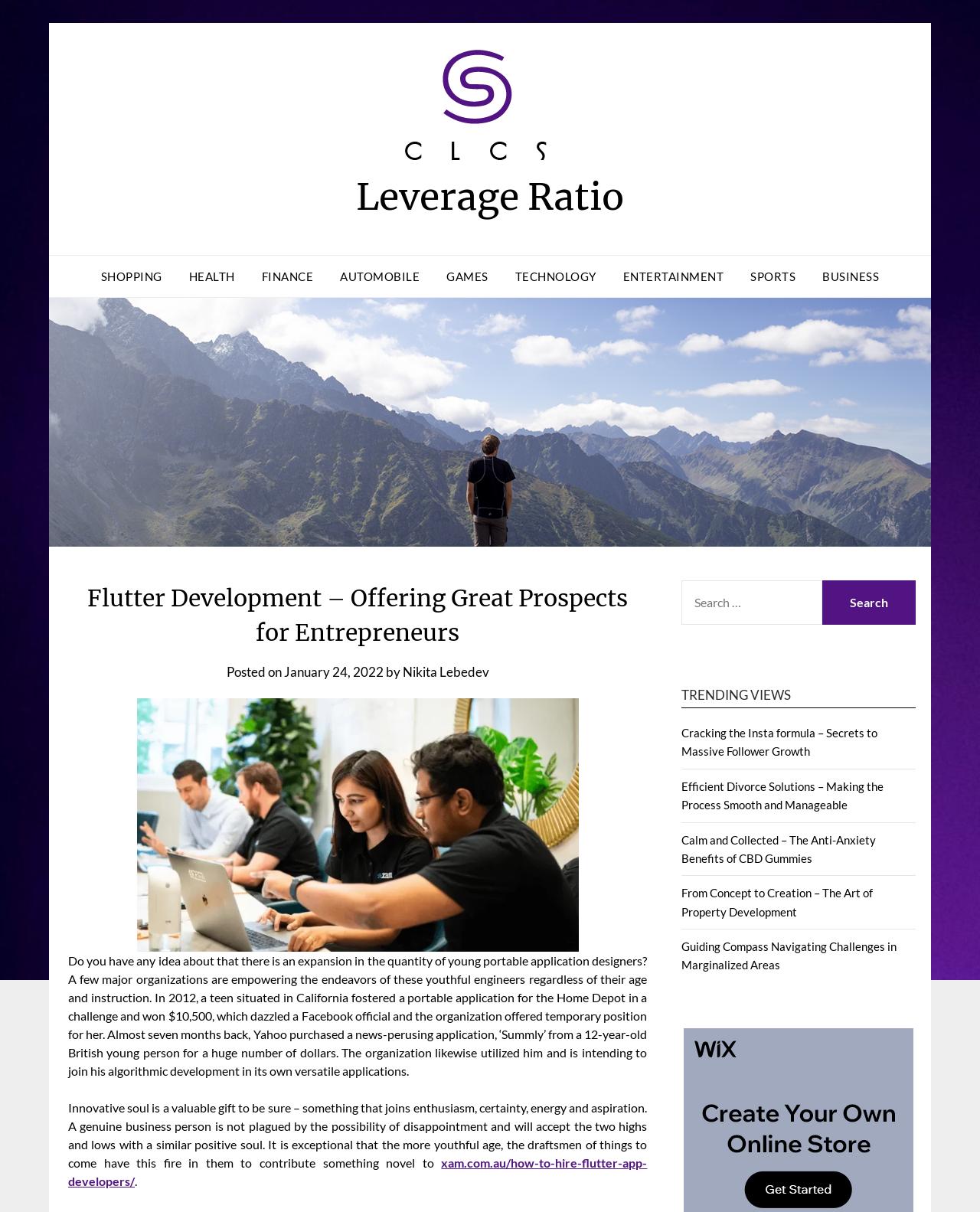What is the topic of the article?
Please answer the question as detailed as possible.

The topic of the article can be determined by reading the heading 'Flutter Development – Offering Great Prospects for Entrepreneurs' which is located at the top of the webpage.